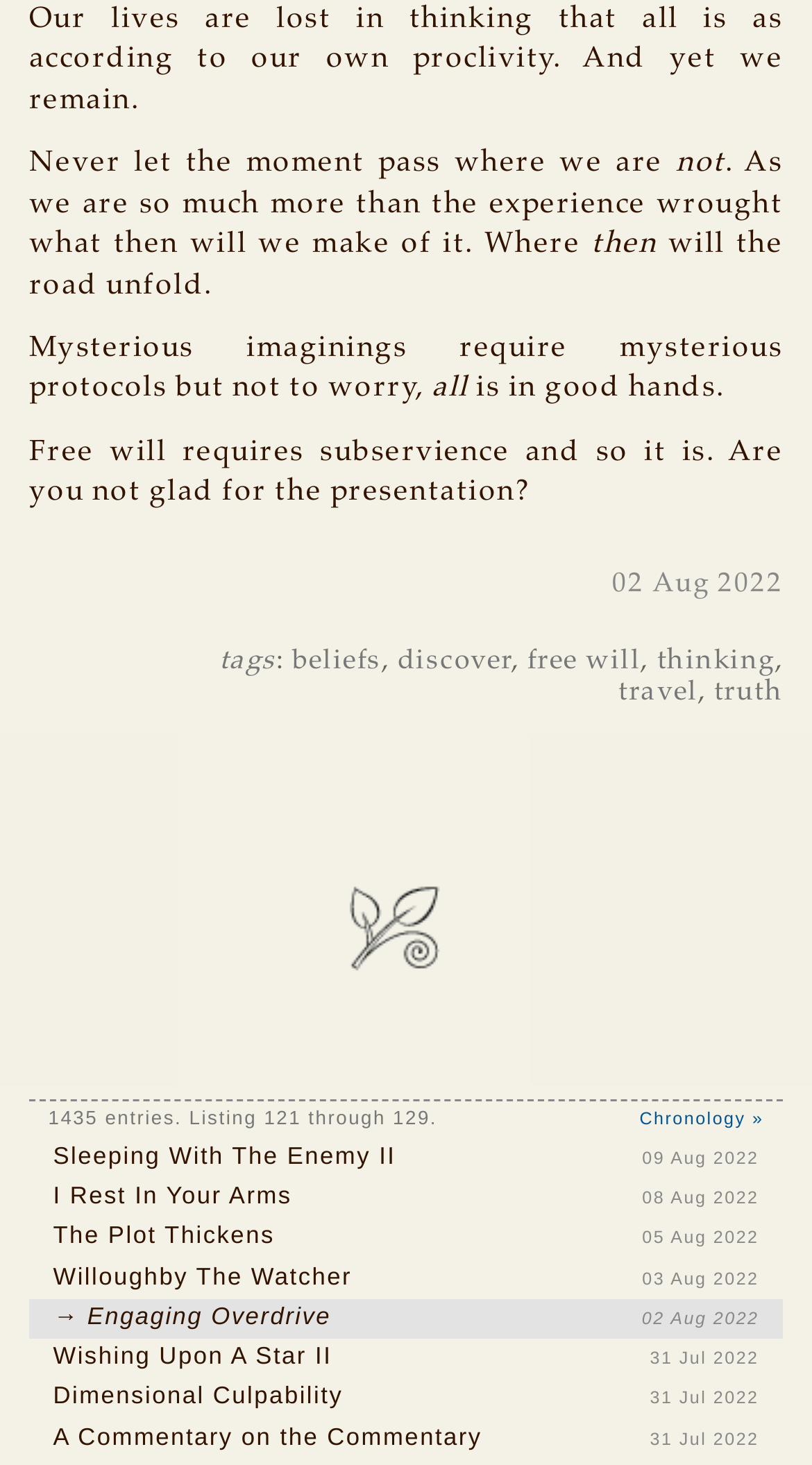What is the theme of the tags?
Please ensure your answer is as detailed and informative as possible.

I looked at the links under the 'tags' section and found that the theme of the tags is related to philosophical concepts, including beliefs, discover, free will, thinking, travel, and truth.